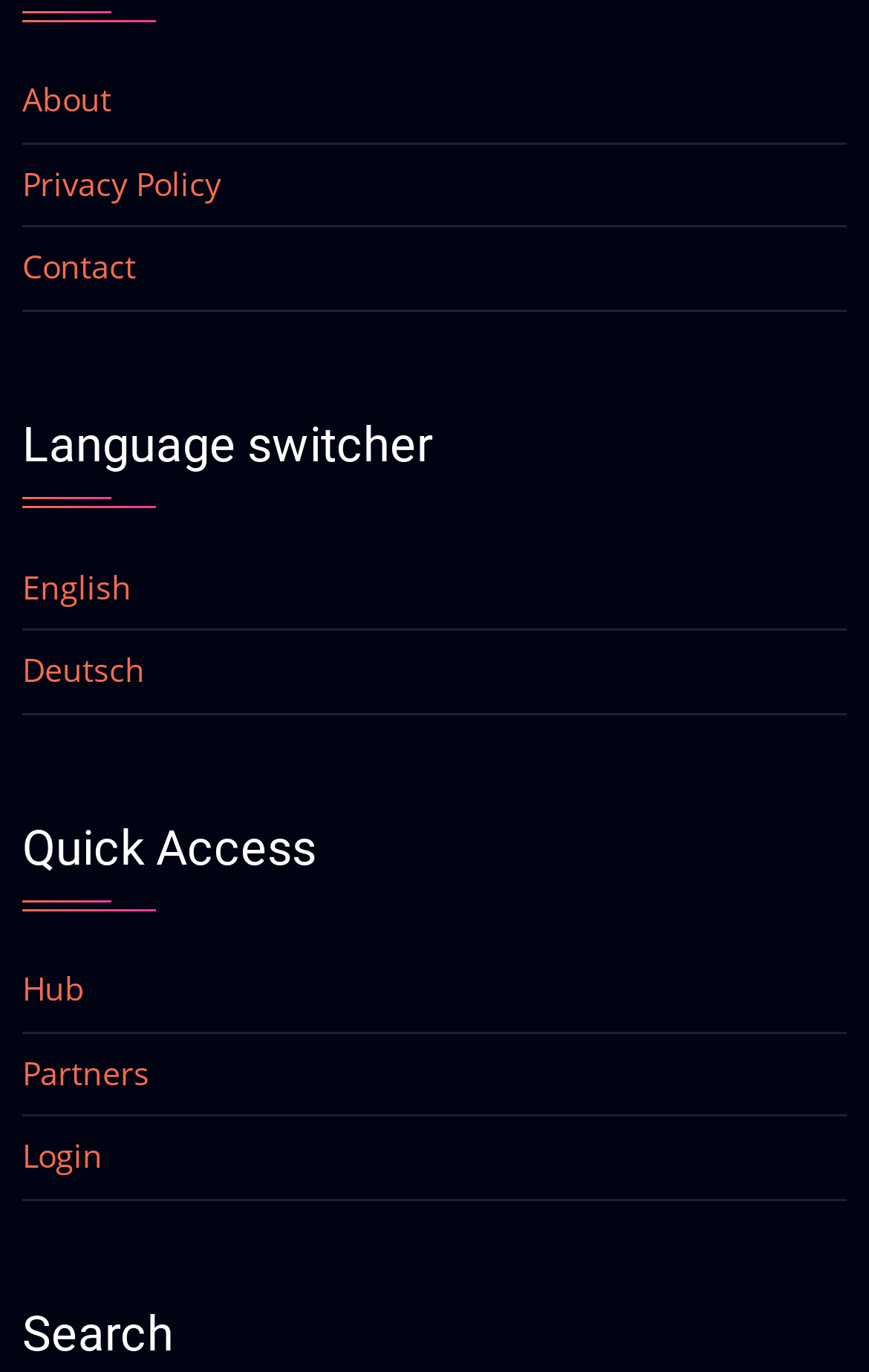What are the language options available?
Answer the question in a detailed and comprehensive manner.

The language switcher section has two links, 'English' and 'Deutsch', which indicates that the website provides content in these two languages.